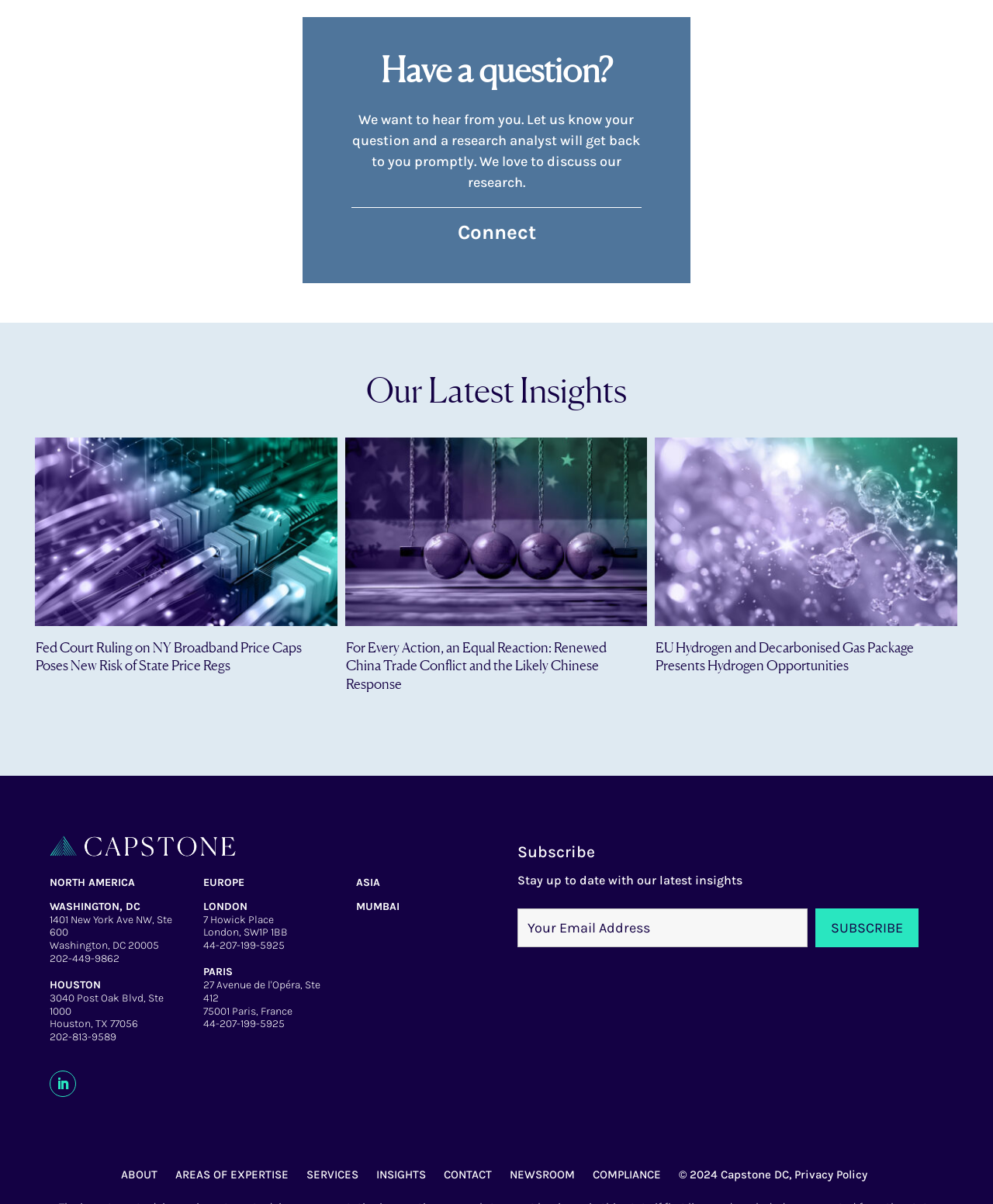Determine the bounding box coordinates of the clickable region to execute the instruction: "Read 'Our Latest Insights'". The coordinates should be four float numbers between 0 and 1, denoted as [left, top, right, bottom].

[0.1, 0.307, 0.9, 0.348]